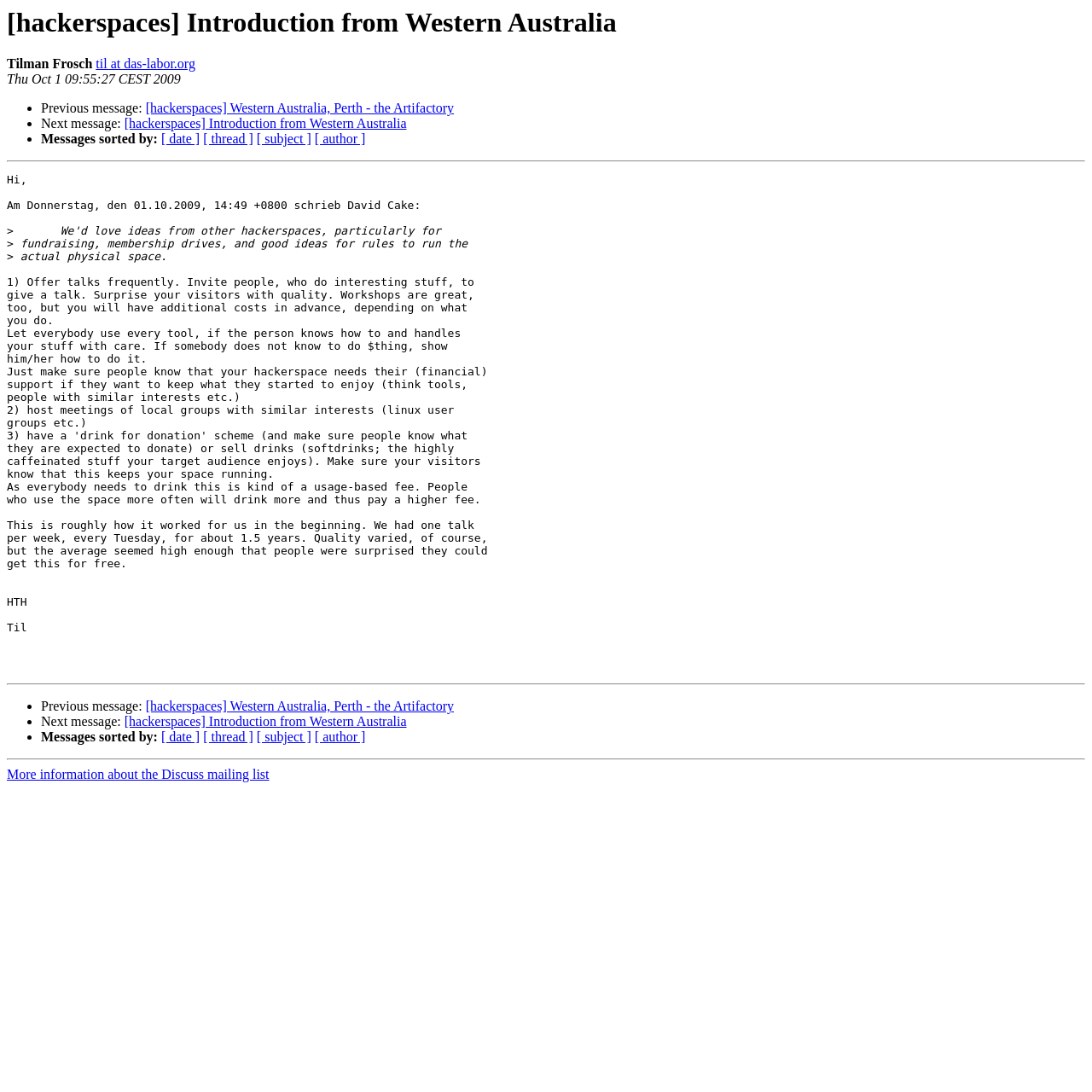Predict the bounding box of the UI element based on this description: "[ author ]".

[0.288, 0.668, 0.335, 0.682]